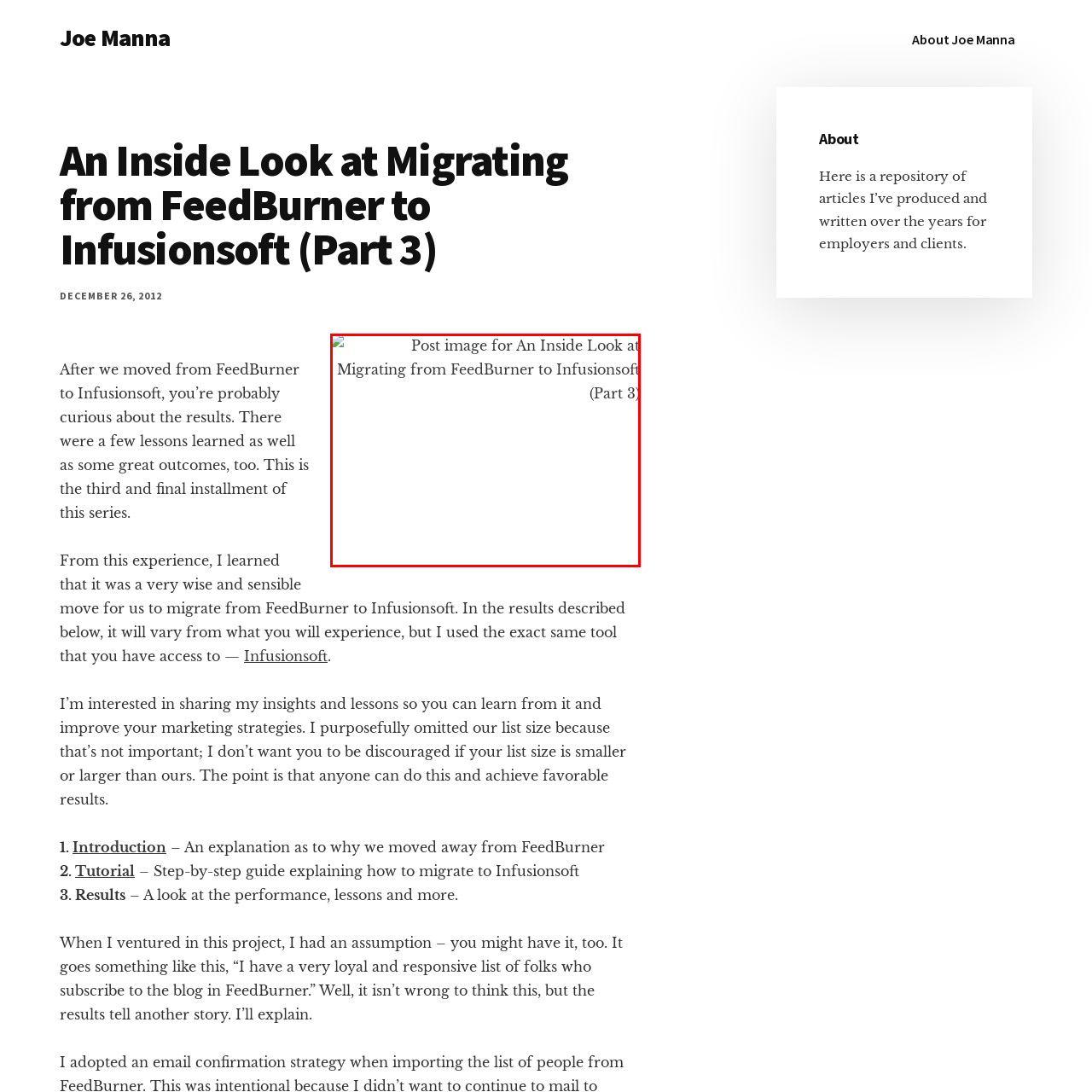Please analyze the elements within the red highlighted area in the image and provide a comprehensive answer to the following question: Who is the author of the blog post?

The caption explicitly states that the author of the blog post is Joe Manna, which is the person sharing their experiences and lessons learned from transitioning from FeedBurner to Infusionsoft.